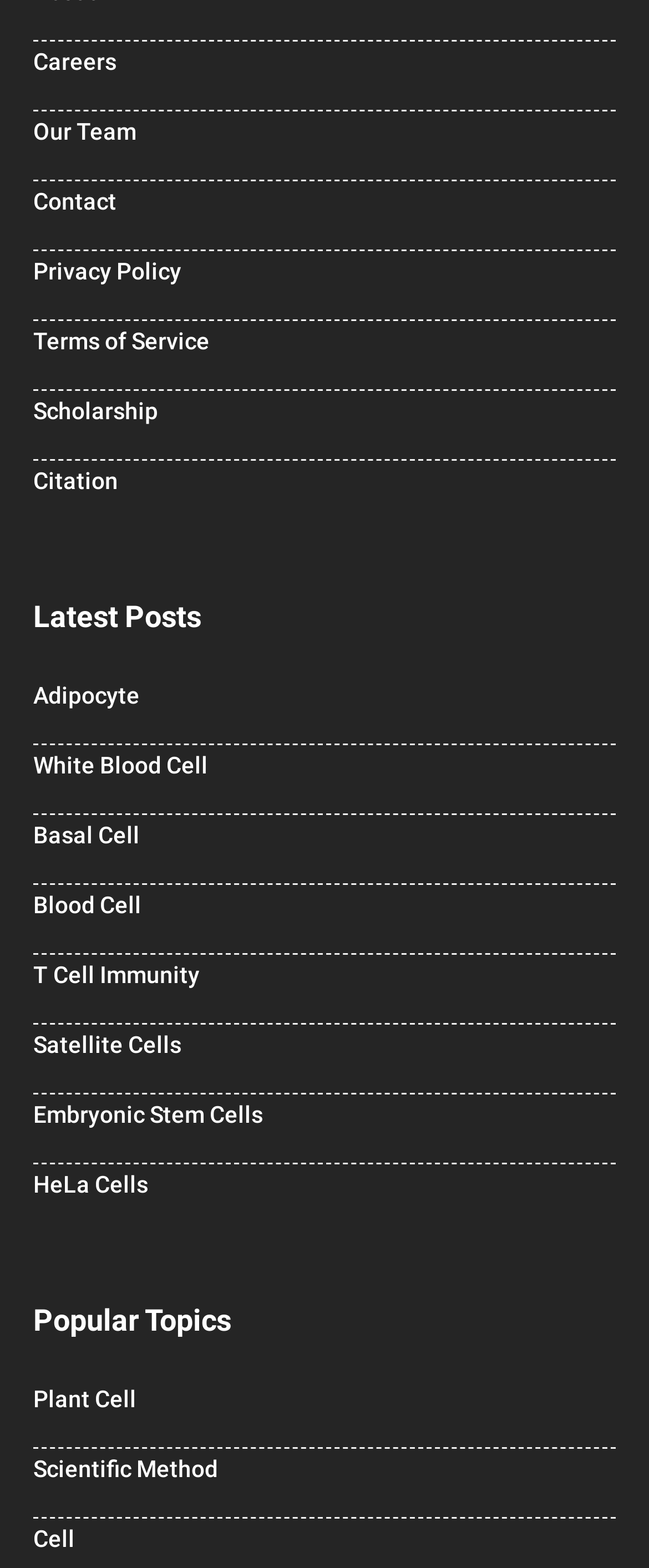How many links are under 'Popular Topics'?
Based on the screenshot, provide a one-word or short-phrase response.

1